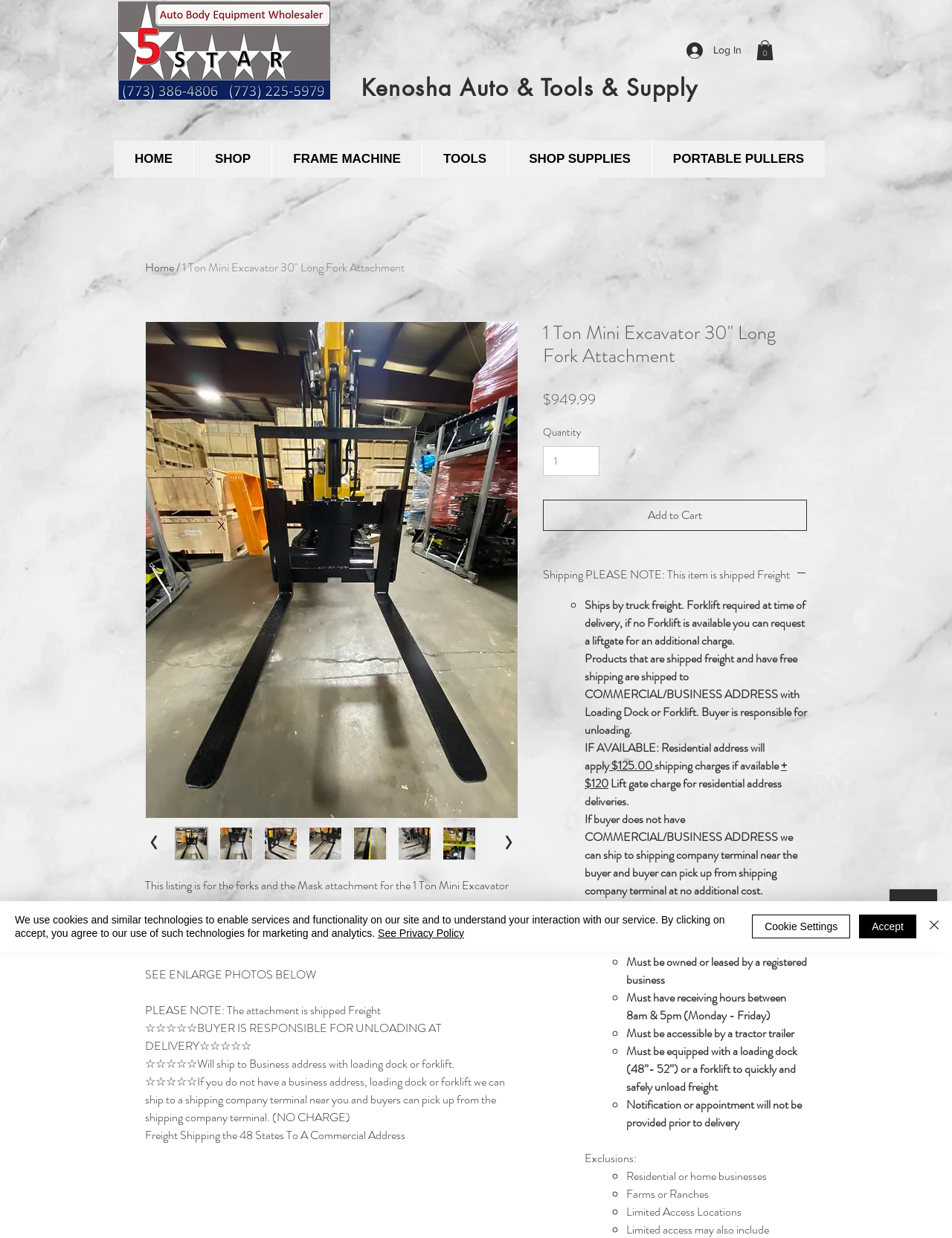Could you locate the bounding box coordinates for the section that should be clicked to accomplish this task: "Click the Thumbnail: 1 Ton Mini Excavator 30" Long Fork Attachment button".

[0.184, 0.668, 0.219, 0.695]